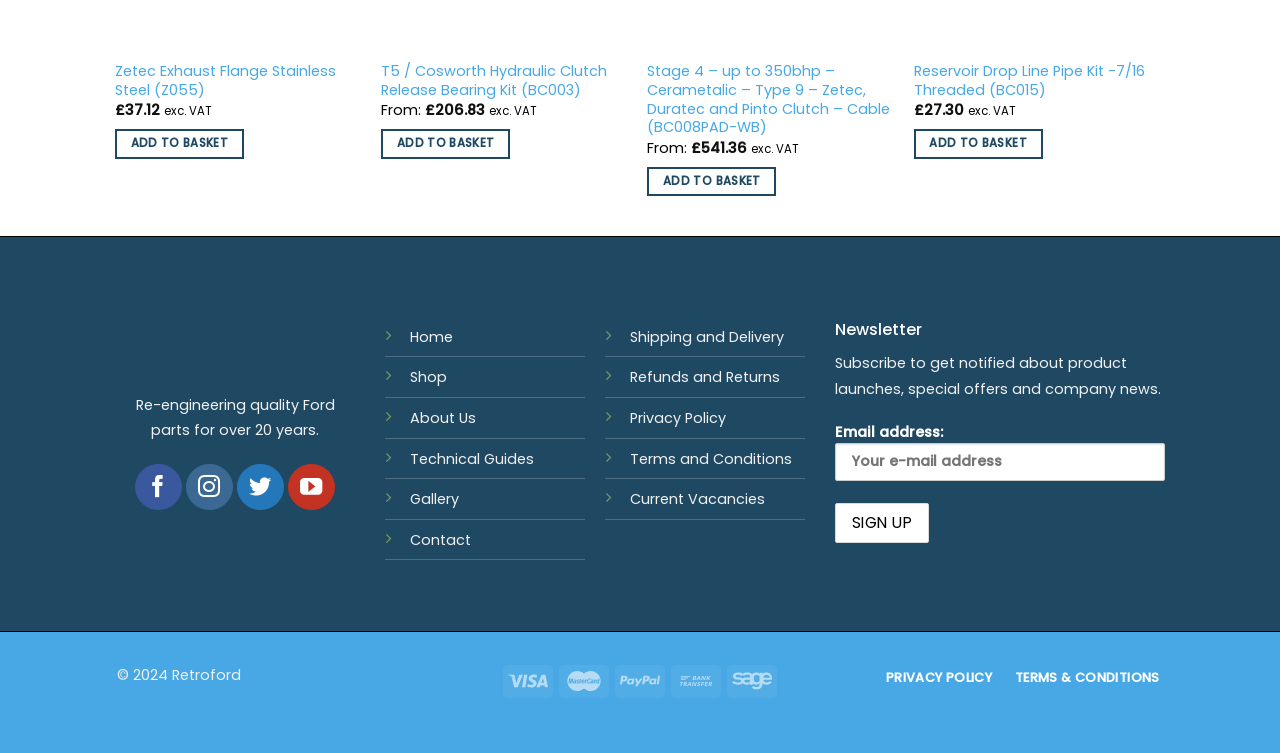Answer the question below using just one word or a short phrase: 
What is the name of the company that re-engineers quality Ford parts?

Retroford